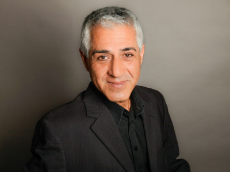Provide an in-depth description of the image.

The image features a confident man with silver hair dressed in a dark suit, presenting a warm smile. His approachable demeanor suggests professionalism and experience, likely indicating his role in a service-oriented field such as therapy or counseling. The background is a soft gray, which enhances his presence and adds a touch of sophistication to the scene. This portrayal aligns with the context of the Weybridge Hypnosis Clinic, highlighting the expert guidance offered within that space.